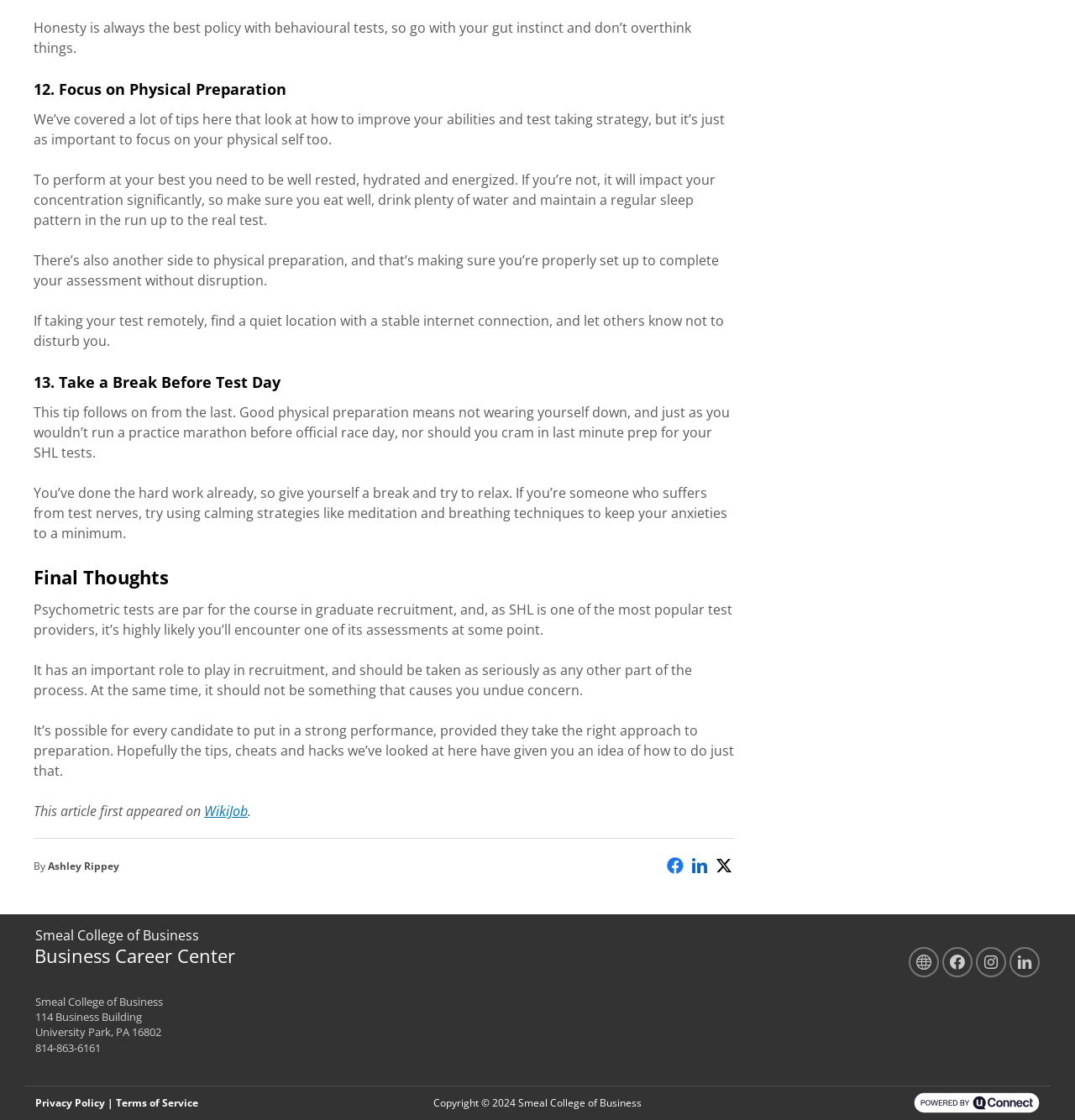Identify the bounding box coordinates for the element you need to click to achieve the following task: "Click the 'WikiJob' link". Provide the bounding box coordinates as four float numbers between 0 and 1, in the form [left, top, right, bottom].

[0.19, 0.716, 0.23, 0.732]